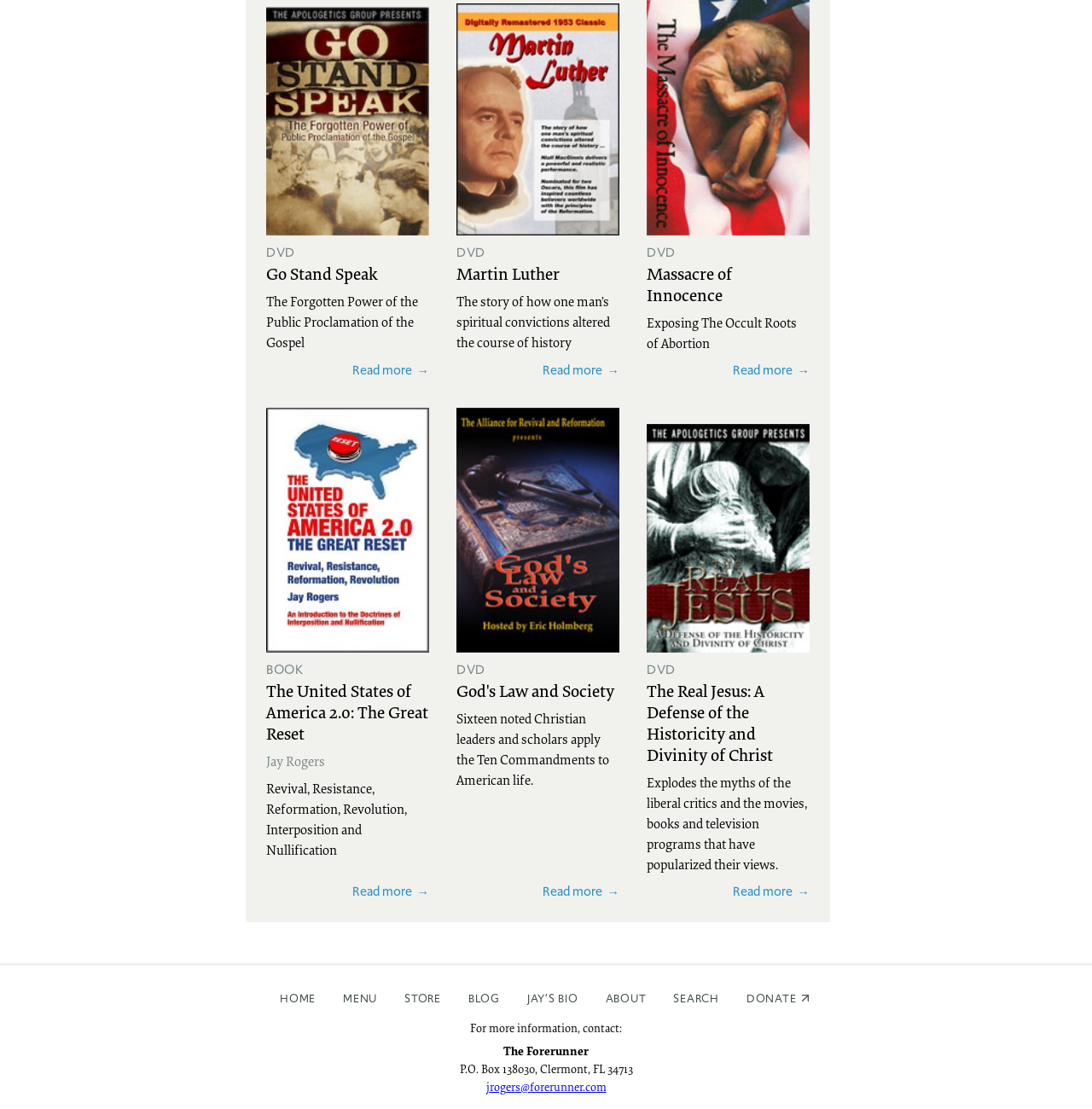Find the bounding box coordinates for the element that must be clicked to complete the instruction: "Read more about 'The United States of America 2.0: The Great Reset'". The coordinates should be four float numbers between 0 and 1, indicated as [left, top, right, bottom].

[0.244, 0.788, 0.393, 0.813]